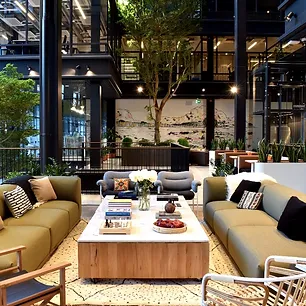What is placed on the coffee table?
Based on the image, give a concise answer in the form of a single word or short phrase.

Magazines, decorative items, and a bowl of fruit